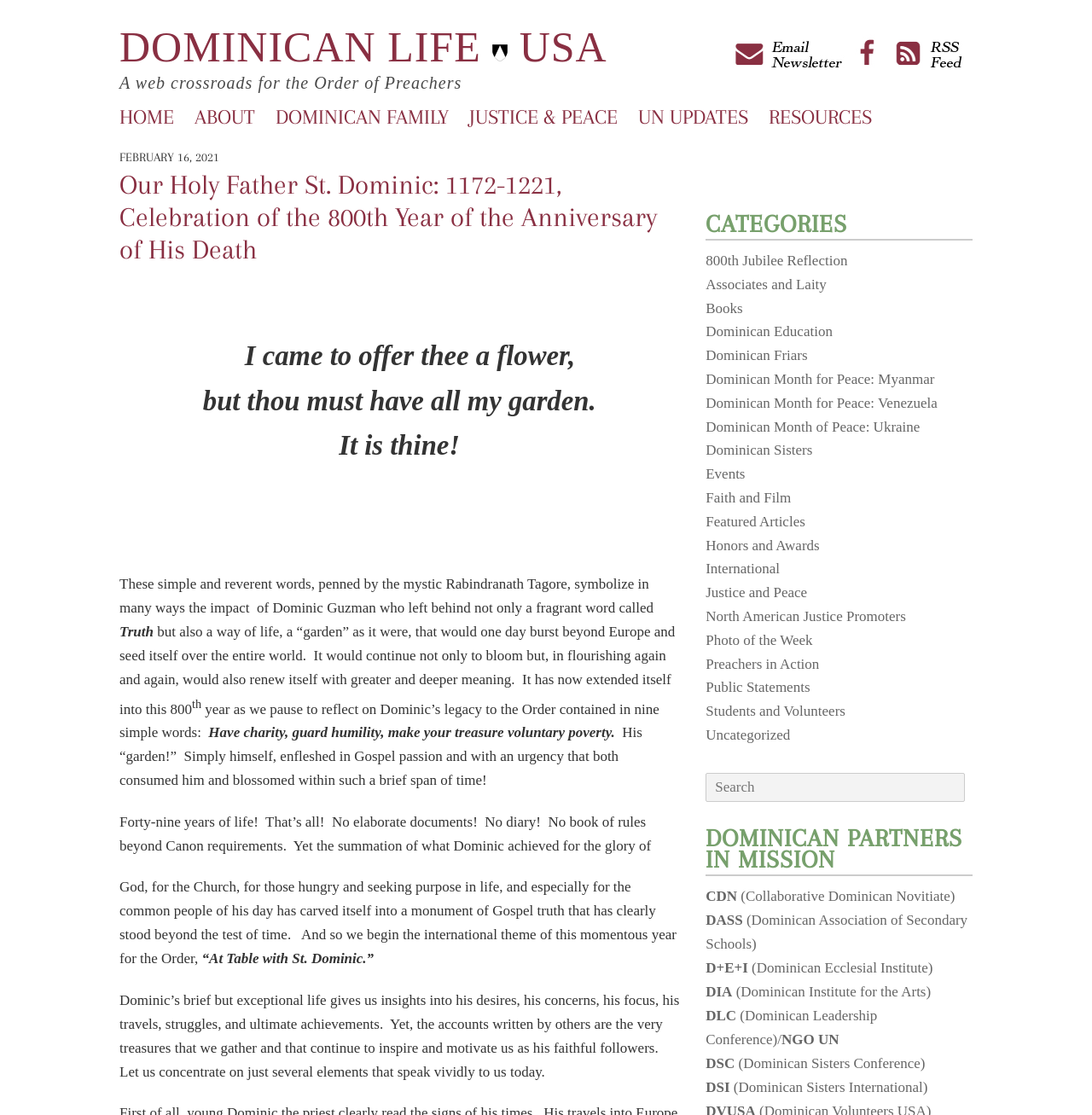Based on the description "Featured Articles", find the bounding box of the specified UI element.

[0.646, 0.46, 0.737, 0.475]